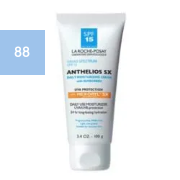Explain the image with as much detail as possible.

The image features a tube of **La Roche-Posay Anthelios 50 Mineral Ultra Light Sunscreen Fluid SPF 50**, elegantly designed for effective sun protection. The packaging highlights its broad-spectrum SPF 50, offering high protection against UV rays. This sunscreen is particularly noted for its lightweight texture, making it suitable for daily use without a greasy residue. Accompanying the product is a numerical rating of **88**, which indicates its efficacy or popularity, underscoring its approval in sun protection. This product is part of the **SUN PROTECTION** category, emphasizing its role in skincare for preventing sun damage.